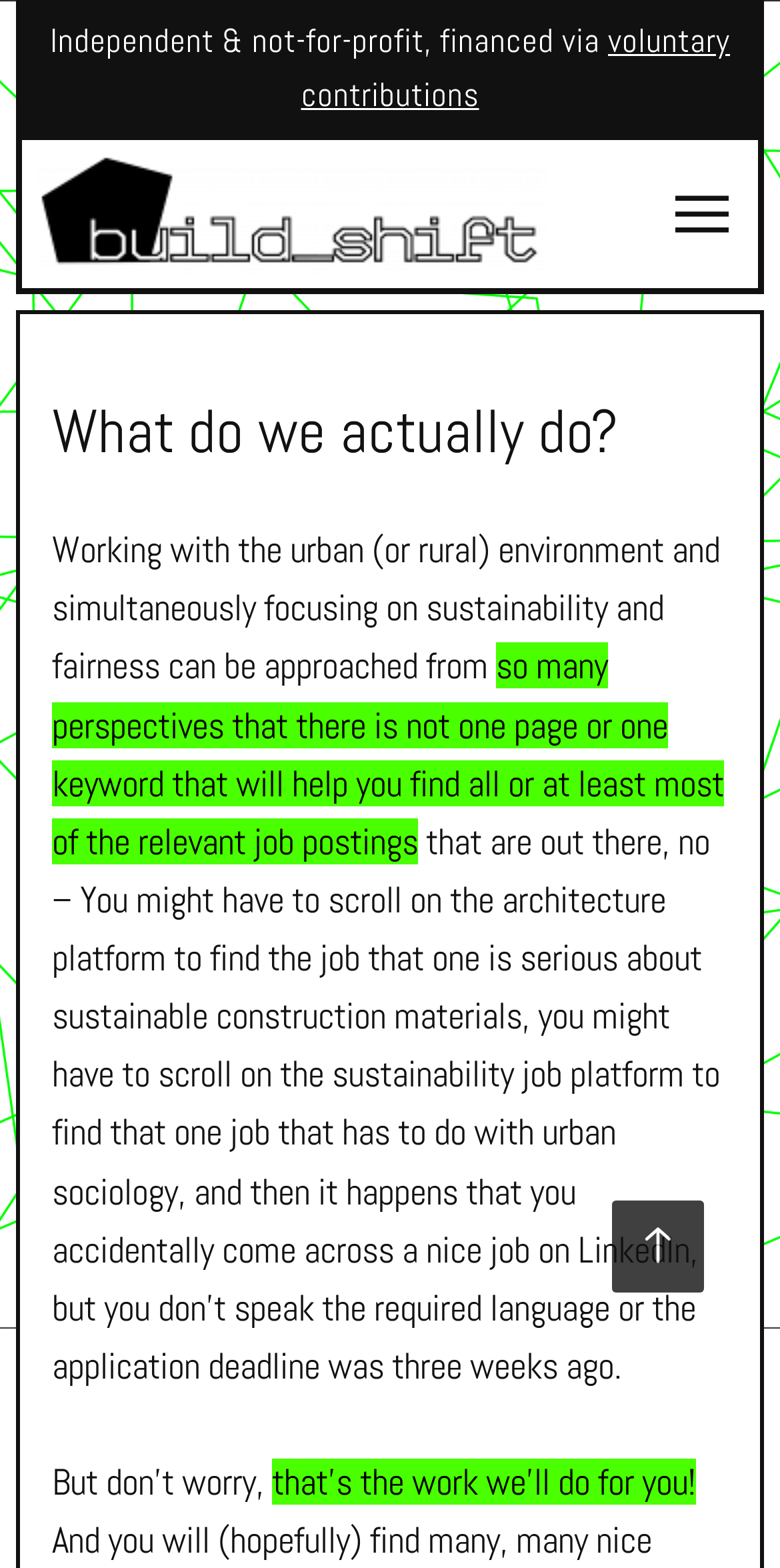What is the shape of the Buildshift logo?
Observe the image and answer the question with a one-word or short phrase response.

Black pentagonal shape